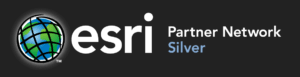What is the color of the text 'ESRI'?
Based on the image, give a concise answer in the form of a single word or short phrase.

White